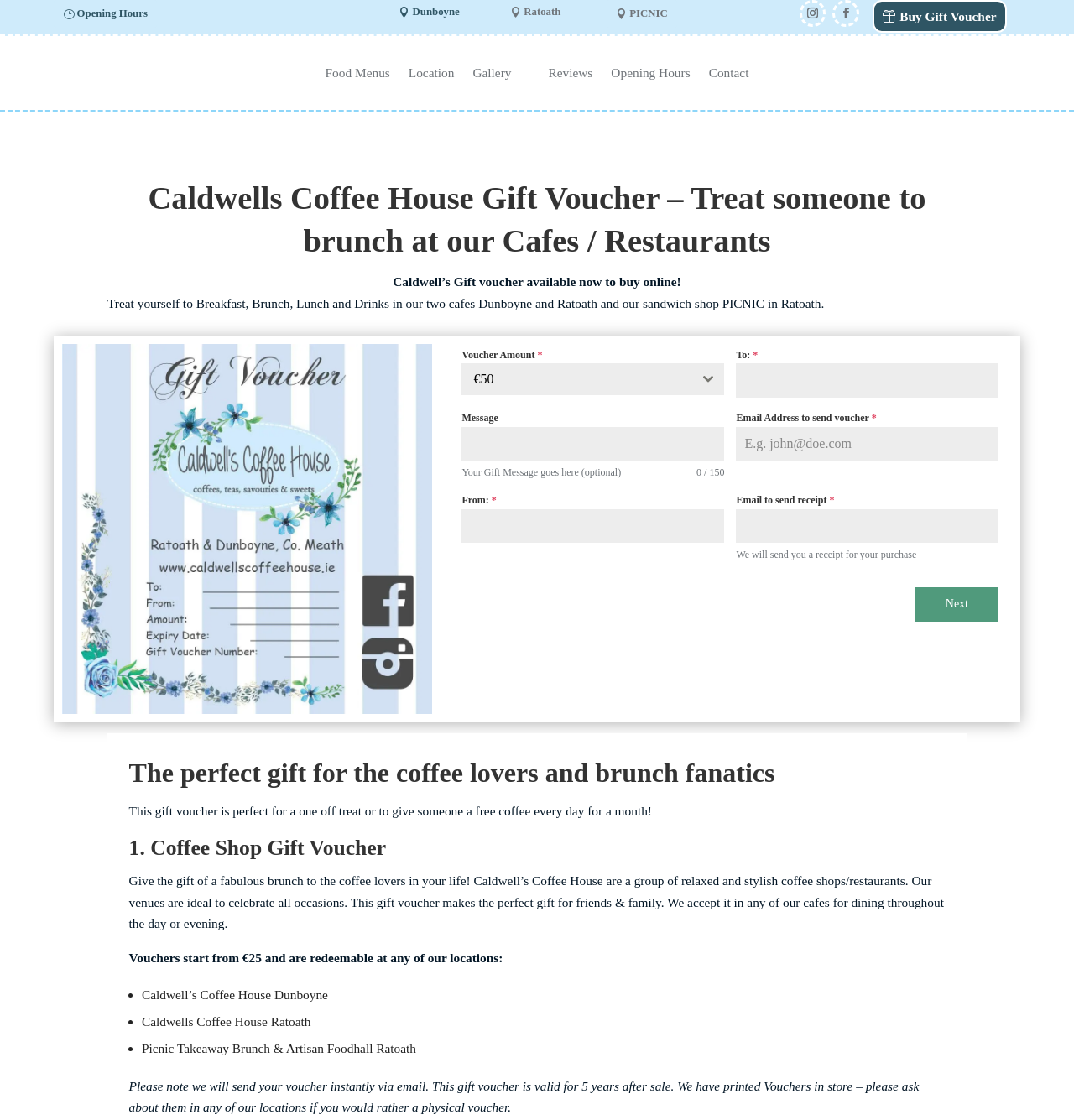Find the bounding box coordinates of the element I should click to carry out the following instruction: "Click the 'Next' button".

[0.852, 0.525, 0.93, 0.555]